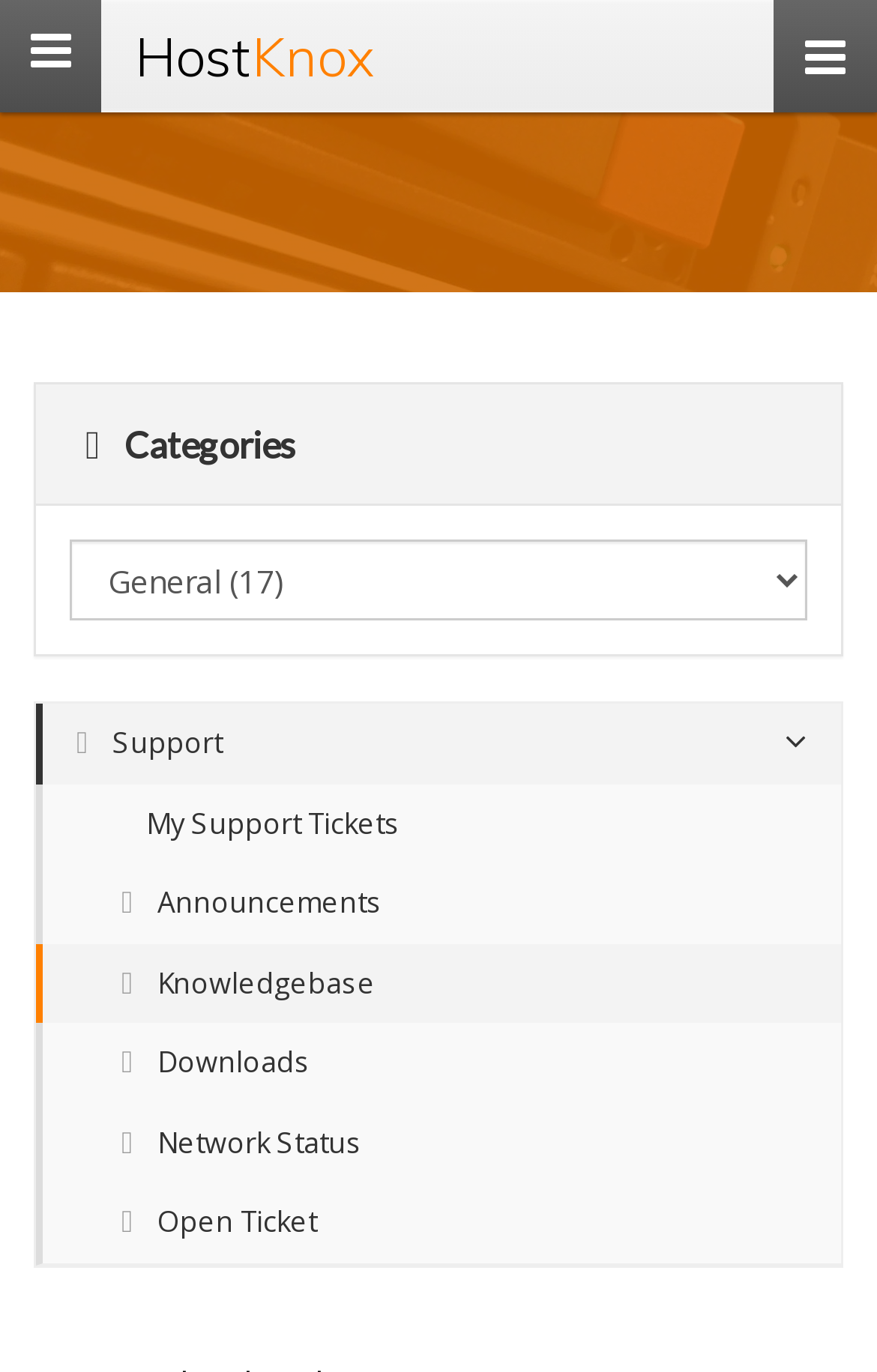Please provide a comprehensive response to the question based on the details in the image: What is the position of the 'HostKnox' link?

By analyzing the bounding box coordinates of the 'HostKnox' link element, I found that its y1 and y2 values are 0.0 and 0.082 respectively, which suggests that it is positioned at the top-left of the webpage.